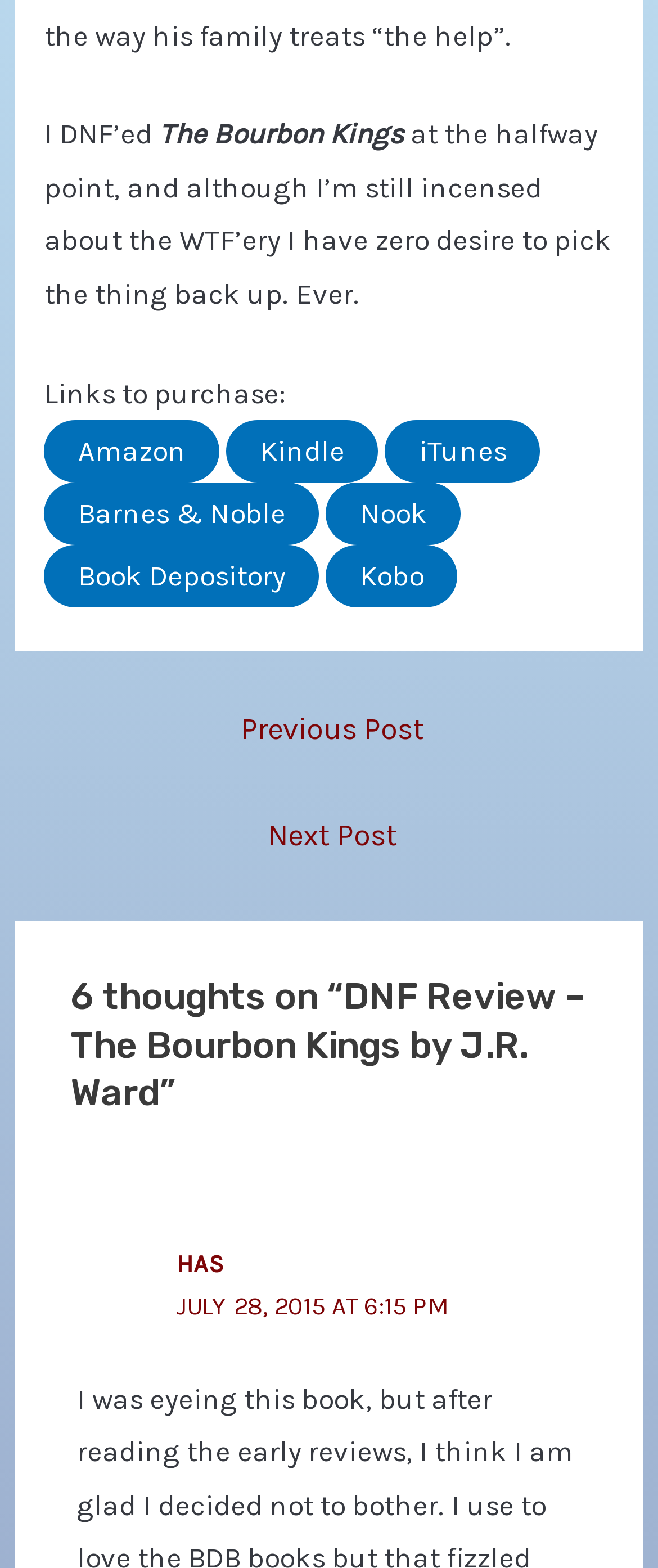How many links are provided to purchase the book?
Answer the question with a single word or phrase derived from the image.

6